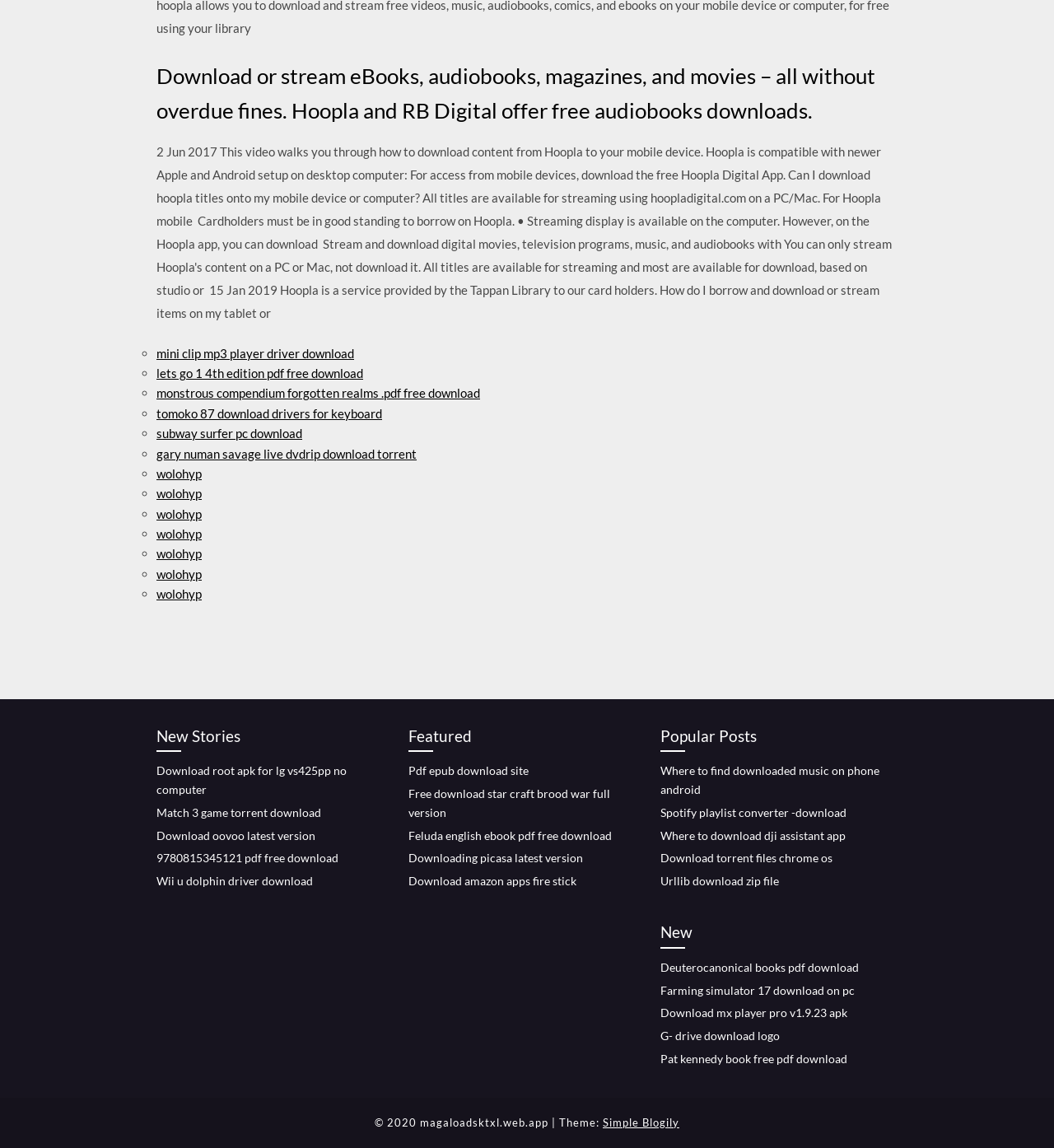Identify the bounding box coordinates for the element you need to click to achieve the following task: "Read about Hoopla and RB Digital". The coordinates must be four float values ranging from 0 to 1, formatted as [left, top, right, bottom].

[0.148, 0.051, 0.852, 0.111]